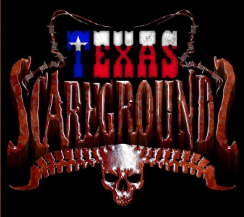Provide your answer to the question using just one word or phrase: What is the background color of the logo?

Black